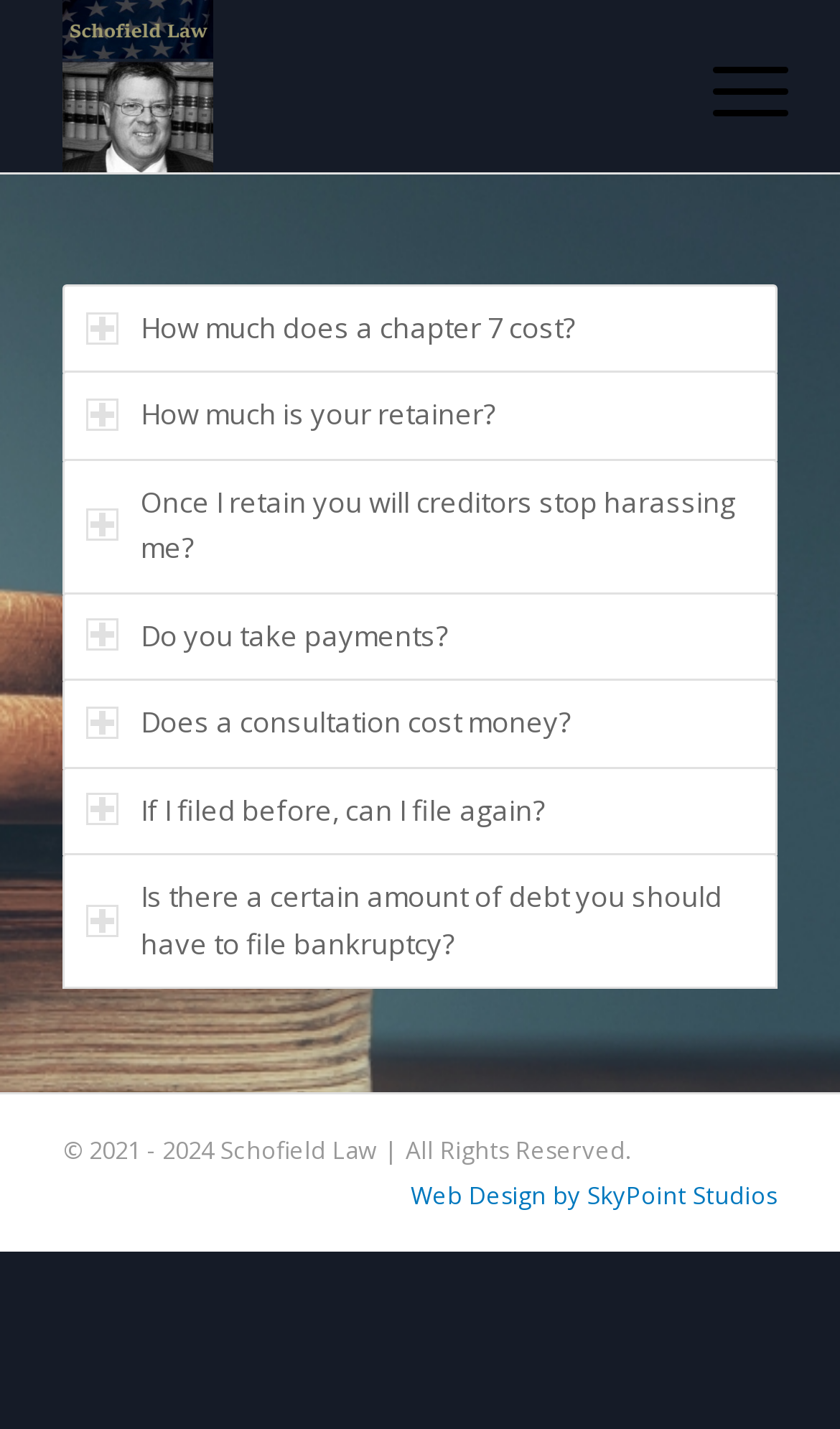What is the copyright year range mentioned at the bottom of the page?
Answer the question with a single word or phrase, referring to the image.

2021 - 2024